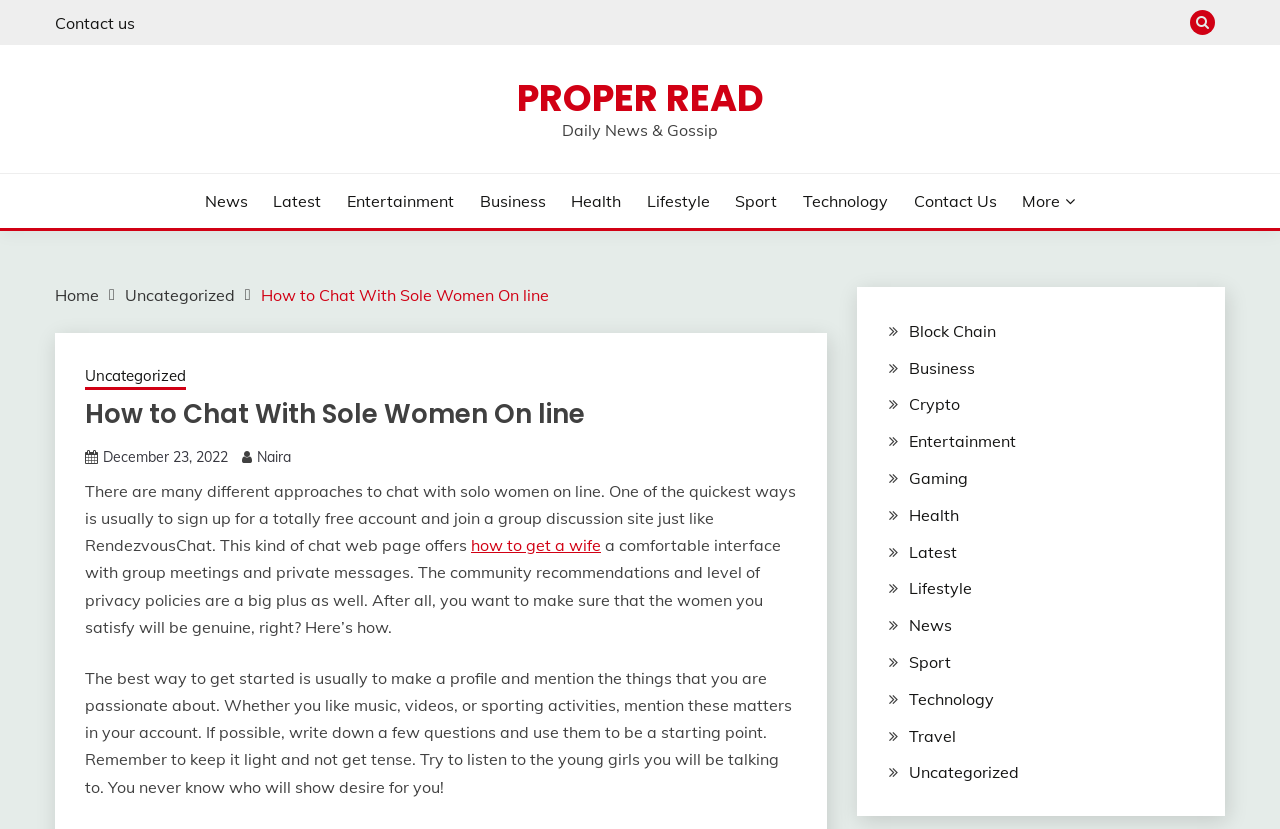Give an in-depth explanation of the webpage layout and content.

This webpage is about "How to Chat With Sole Women On line" and provides guidance on approaching solo women online. At the top left, there is a "Contact us" link, and at the top right, there is a button with a search icon. Below the button, there is a link to "PROPER READ" and a heading "Daily News & Gossip". 

Underneath, there is a navigation menu with links to various categories, including "News", "Latest", "Entertainment", "Business", "Health", "Lifestyle", "Sport", "Technology", and "Contact Us". 

On the left side, there is a breadcrumbs navigation with links to "Home", "Uncategorized", and the current page "How to Chat With Sole Women On line". 

The main content of the page is divided into sections. The first section has a heading "How to Chat With Sole Women On line" and provides an introduction to the topic. The text explains that one of the quickest ways to chat with solo women online is to sign up for a free account and join a group discussion site like RendezvousChat. 

Below this section, there is a link to "how to get a wife" and a paragraph of text that continues to explain the benefits of using RendezvousChat, including its comfortable interface and community recommendations. 

The next section provides guidance on how to get started, suggesting that users create a profile and mention their interests. The text also advises users to keep their profile light and not to get tense. 

On the right side of the page, there are links to various topics, including "Block Chain", "Business", "Crypto", "Entertainment", "Gaming", "Health", "Latest", "Lifestyle", "News", "Sport", "Technology", and "Travel".